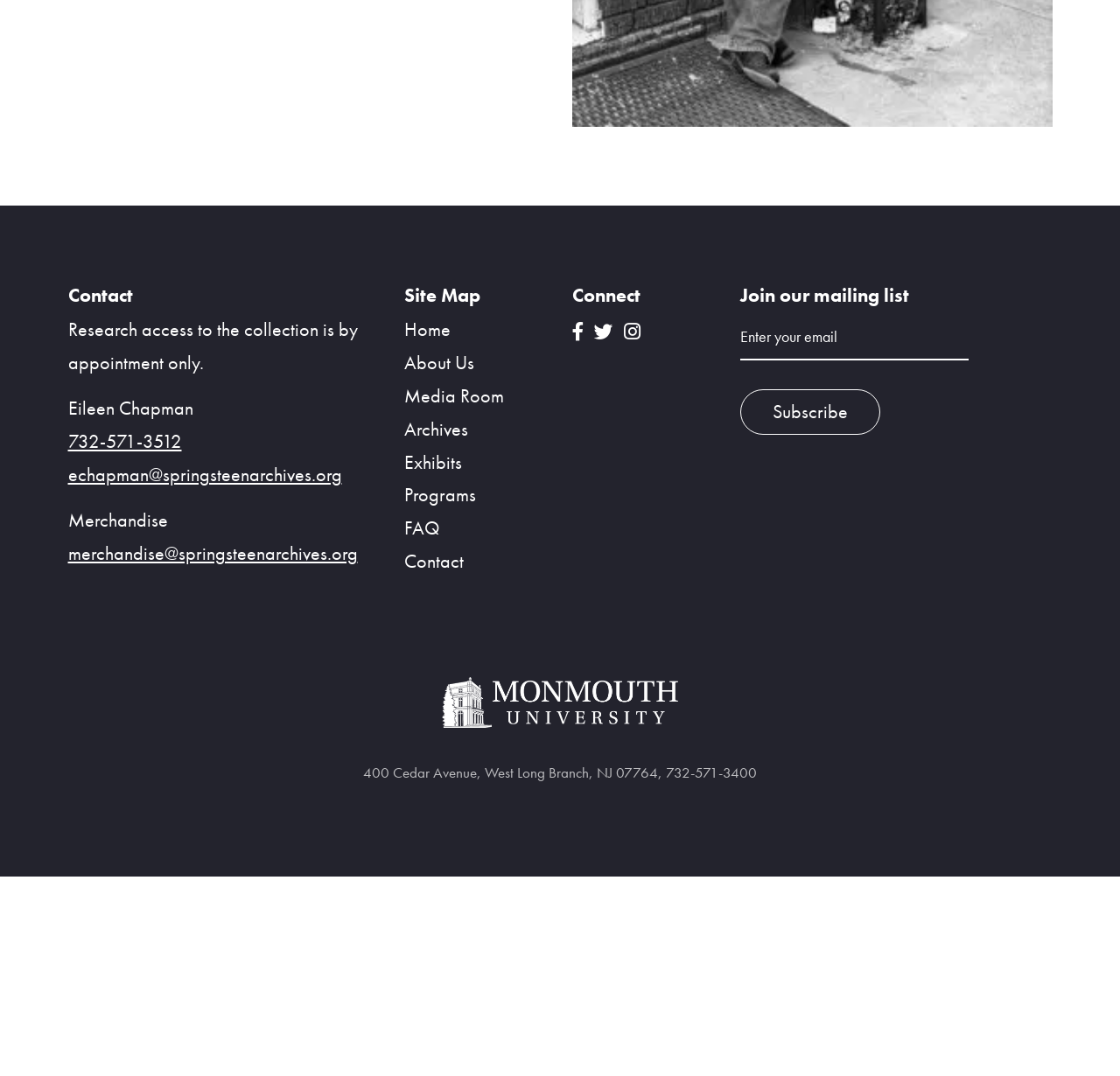Find the bounding box of the UI element described as: "Media Room". The bounding box coordinates should be given as four float values between 0 and 1, i.e., [left, top, right, bottom].

[0.401, 0.512, 0.5, 0.537]